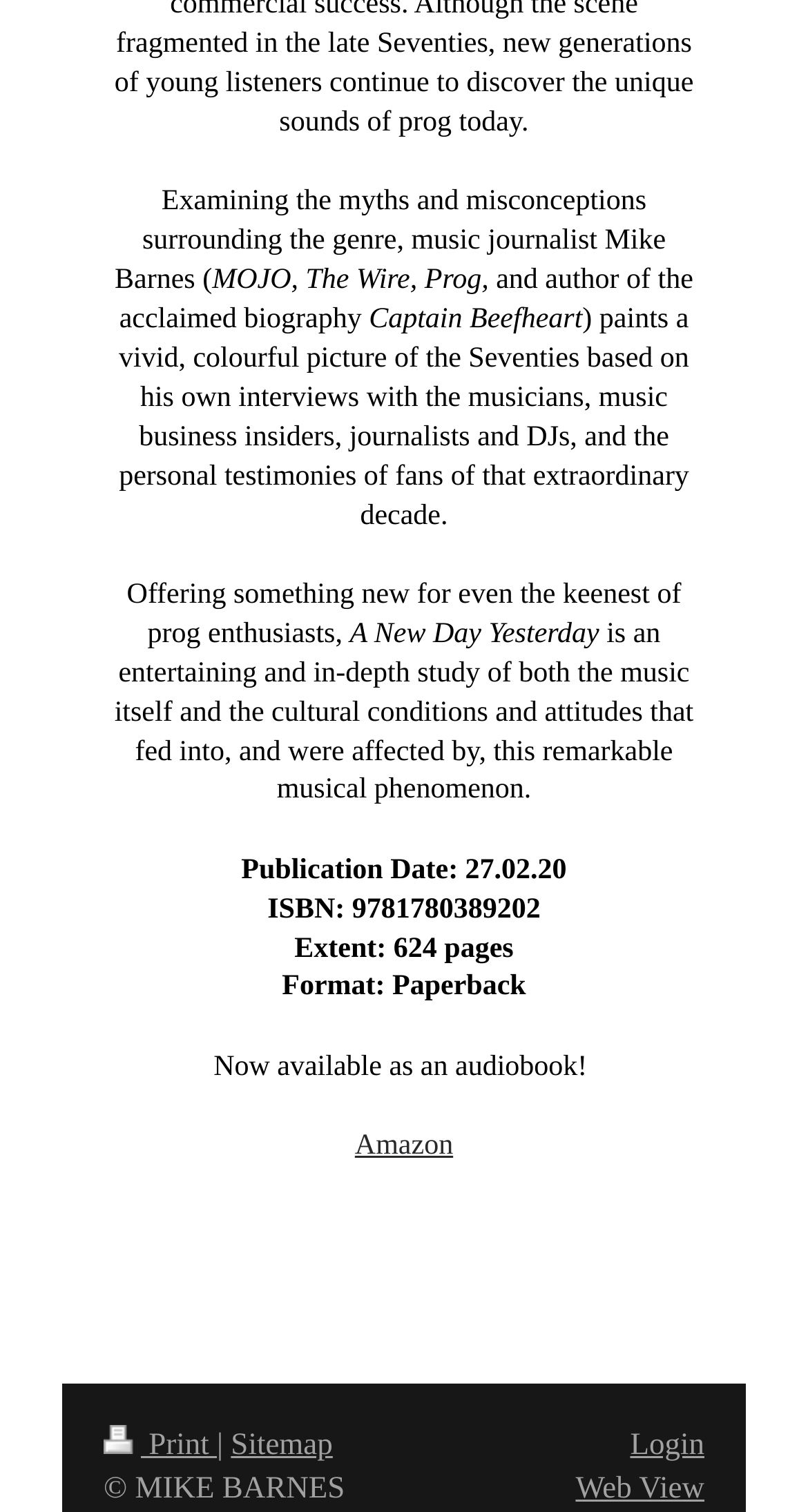Is the book available as an audiobook?
Answer with a single word or phrase, using the screenshot for reference.

Yes